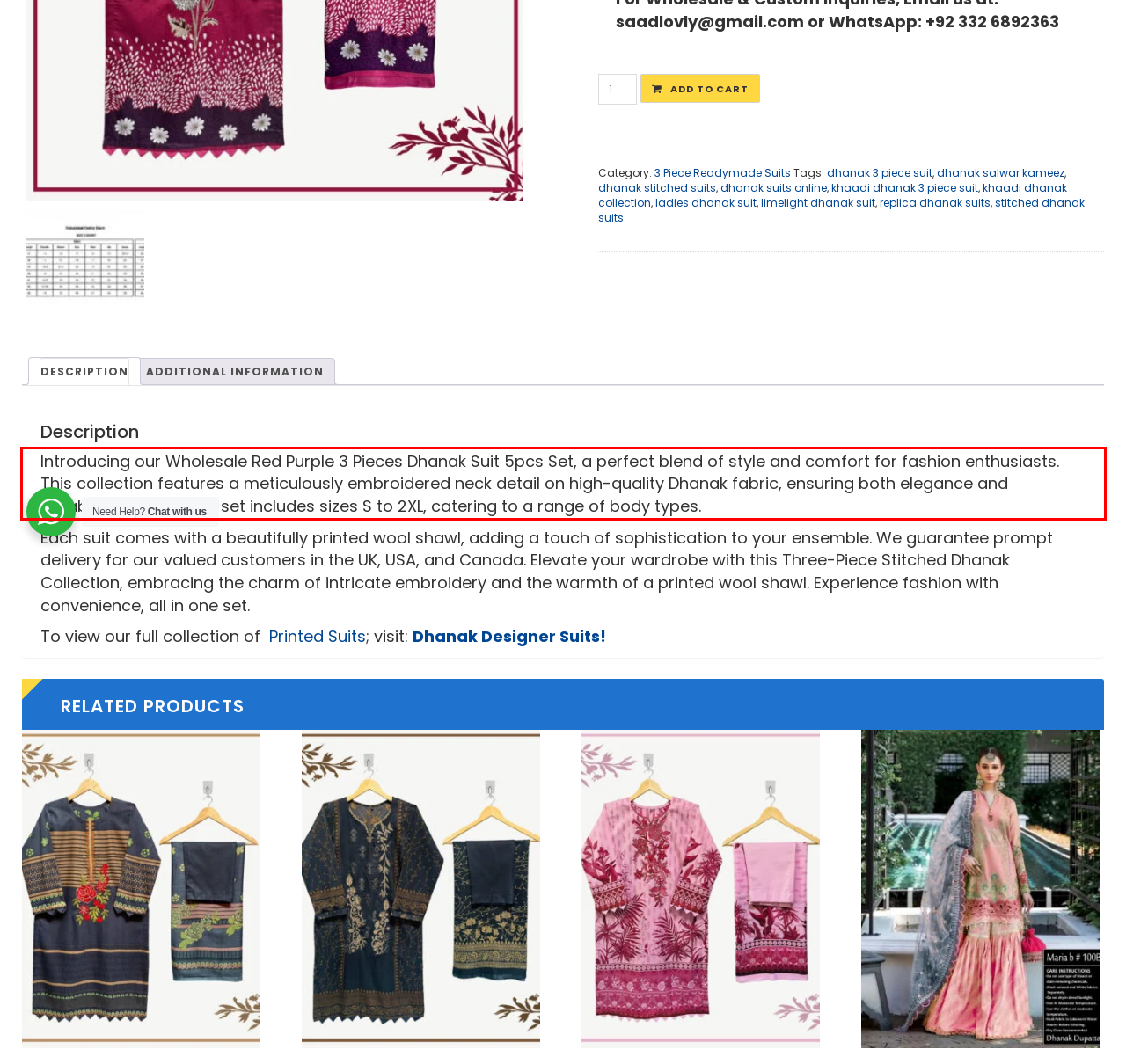In the screenshot of the webpage, find the red bounding box and perform OCR to obtain the text content restricted within this red bounding box.

Introducing our Wholesale Red Purple 3 Pieces Dhanak Suit 5pcs Set, a perfect blend of style and comfort for fashion enthusiasts. This collection features a meticulously embroidered neck detail on high-quality Dhanak fabric, ensuring both elegance and durability. The 5-piece set includes sizes S to 2XL, catering to a range of body types.